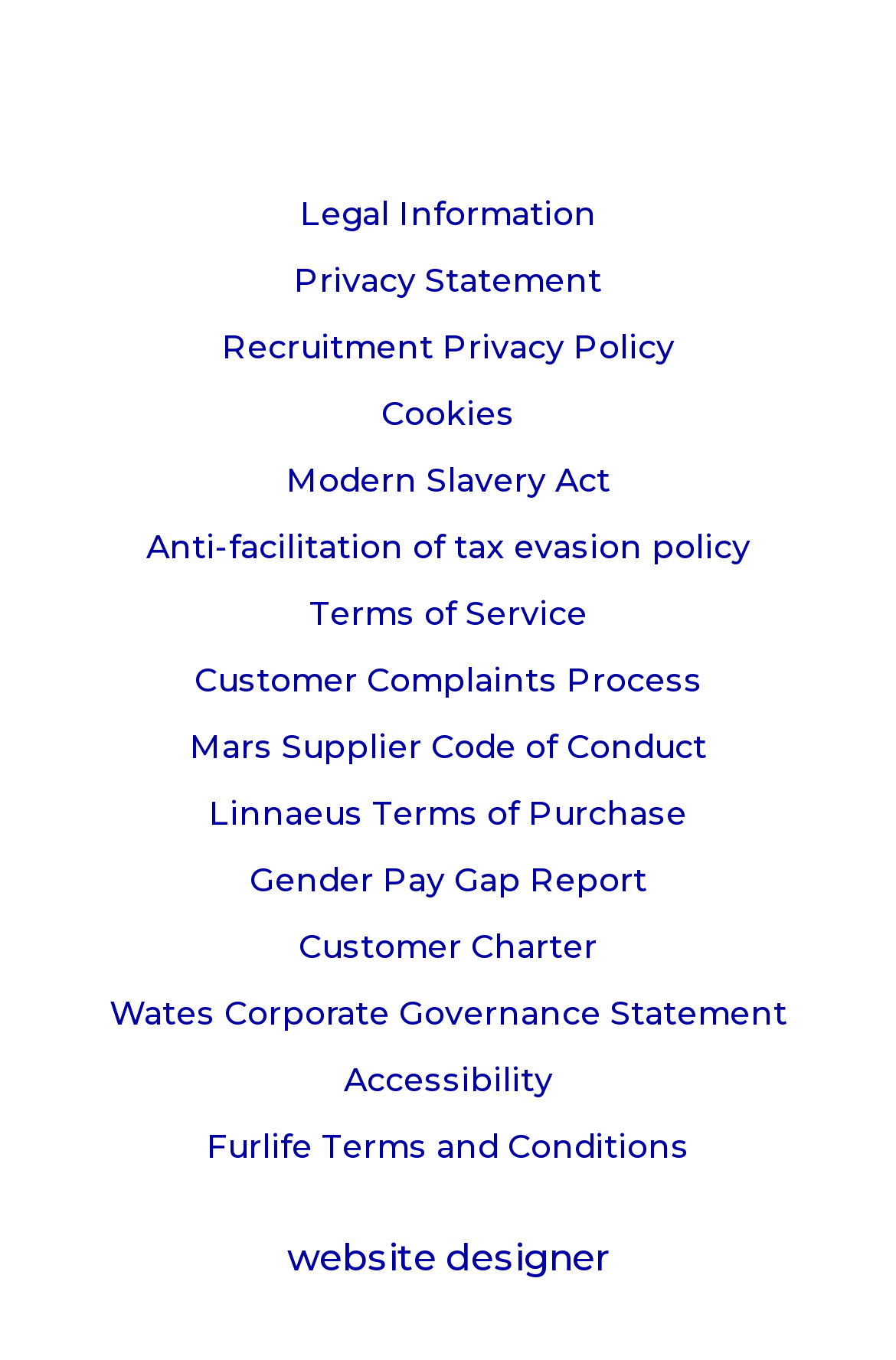Answer the question with a single word or phrase: 
What is the last link on the webpage?

website designer